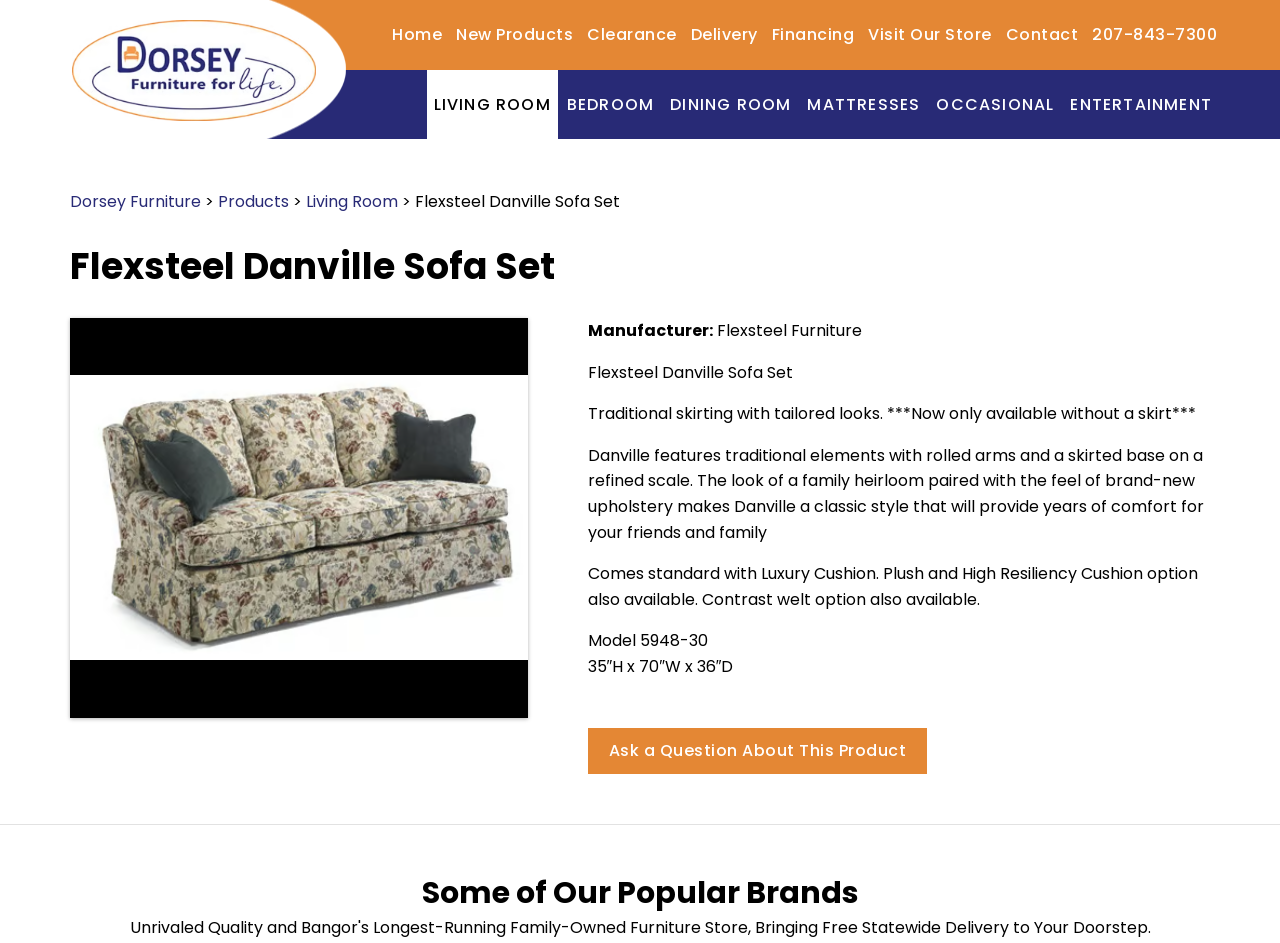Determine the bounding box coordinates for the region that must be clicked to execute the following instruction: "Ask a question about this product".

[0.459, 0.771, 0.724, 0.82]